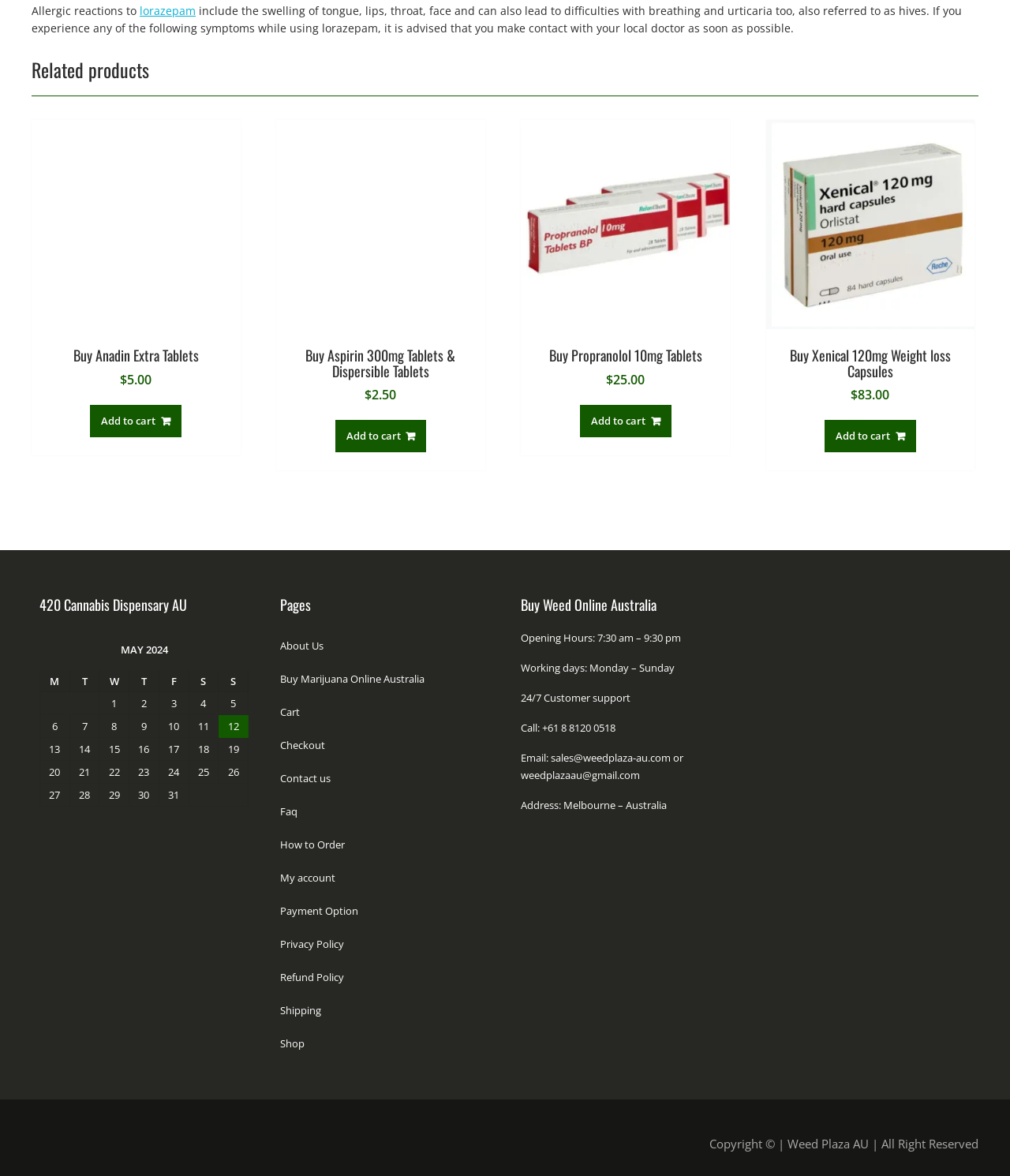Please identify the bounding box coordinates of the element's region that I should click in order to complete the following instruction: "Check the calendar for MAY 2024". The bounding box coordinates consist of four float numbers between 0 and 1, i.e., [left, top, right, bottom].

[0.039, 0.535, 0.246, 0.686]